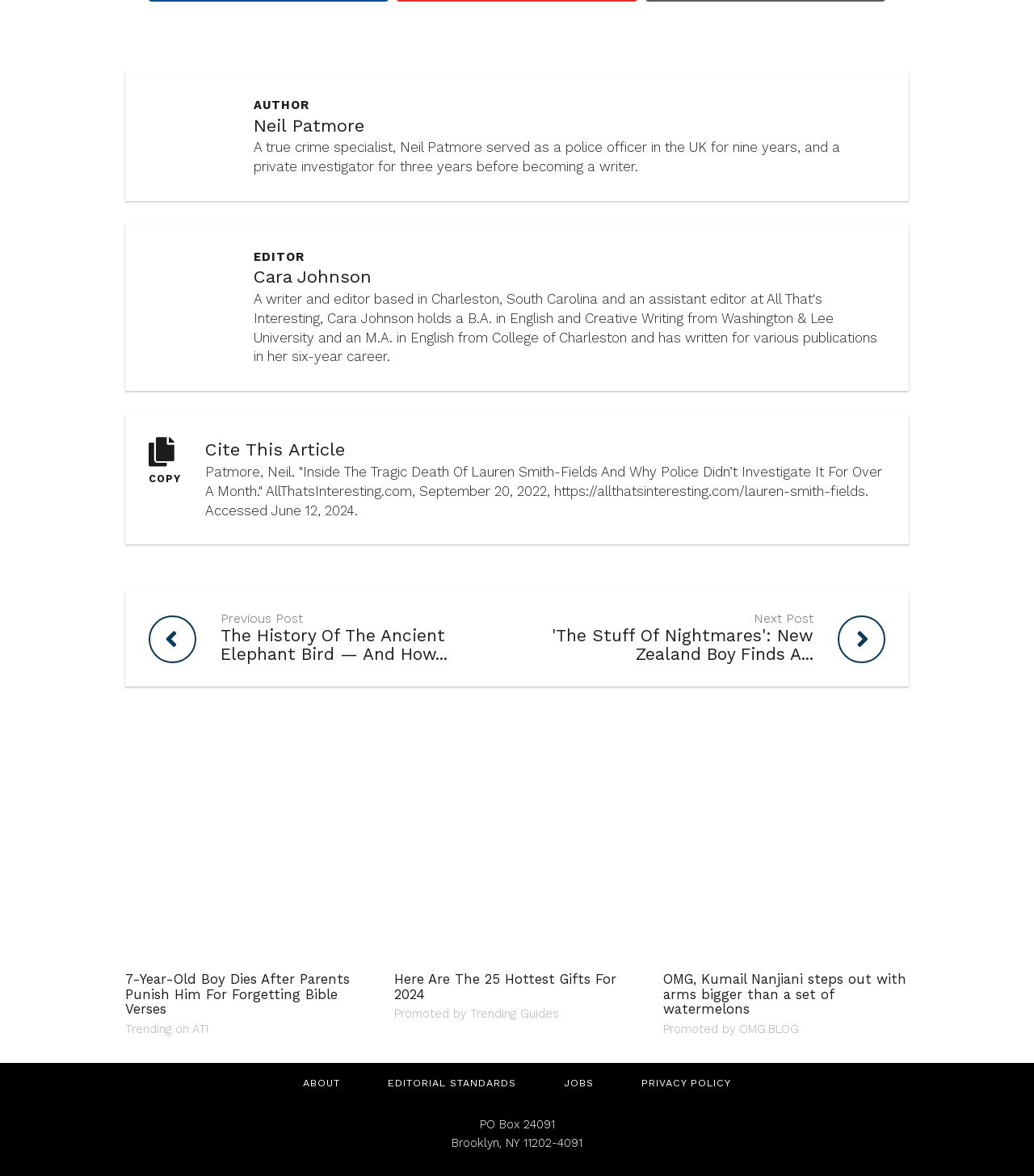Please find the bounding box coordinates of the element's region to be clicked to carry out this instruction: "Read article about Lauren Smith-Fields".

[0.198, 0.394, 0.853, 0.441]